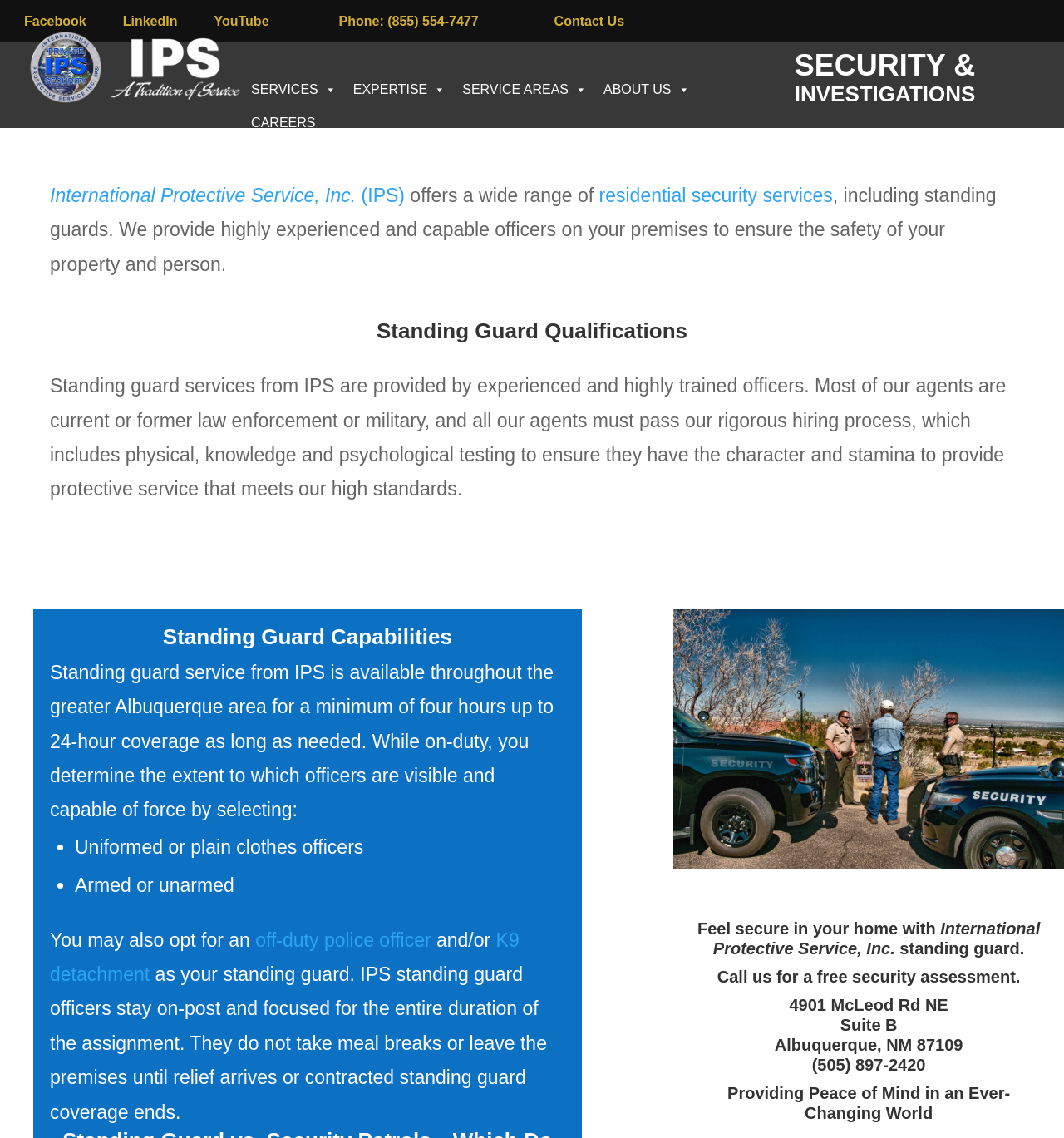From the element description: "Privacy Policy", extract the bounding box coordinates of the UI element. The coordinates should be expressed as four float numbers between 0 and 1, in the order [left, top, right, bottom].

None